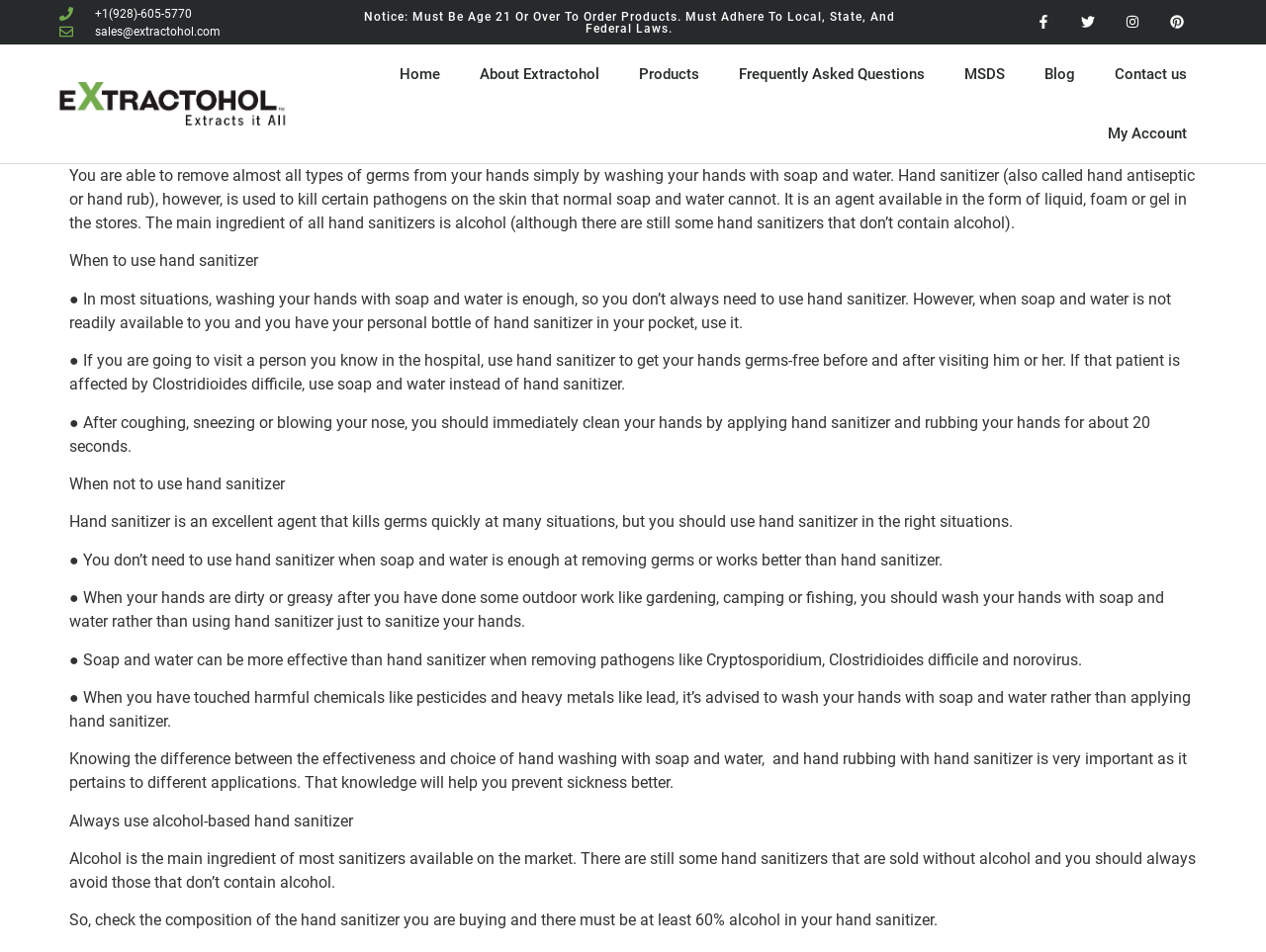Based on the image, please respond to the question with as much detail as possible:
What social media platforms are linked on the webpage?

The webpage has links to various social media platforms, including Facebook, Twitter, Instagram, and Pinterest, which are represented by image elements with corresponding text elements.